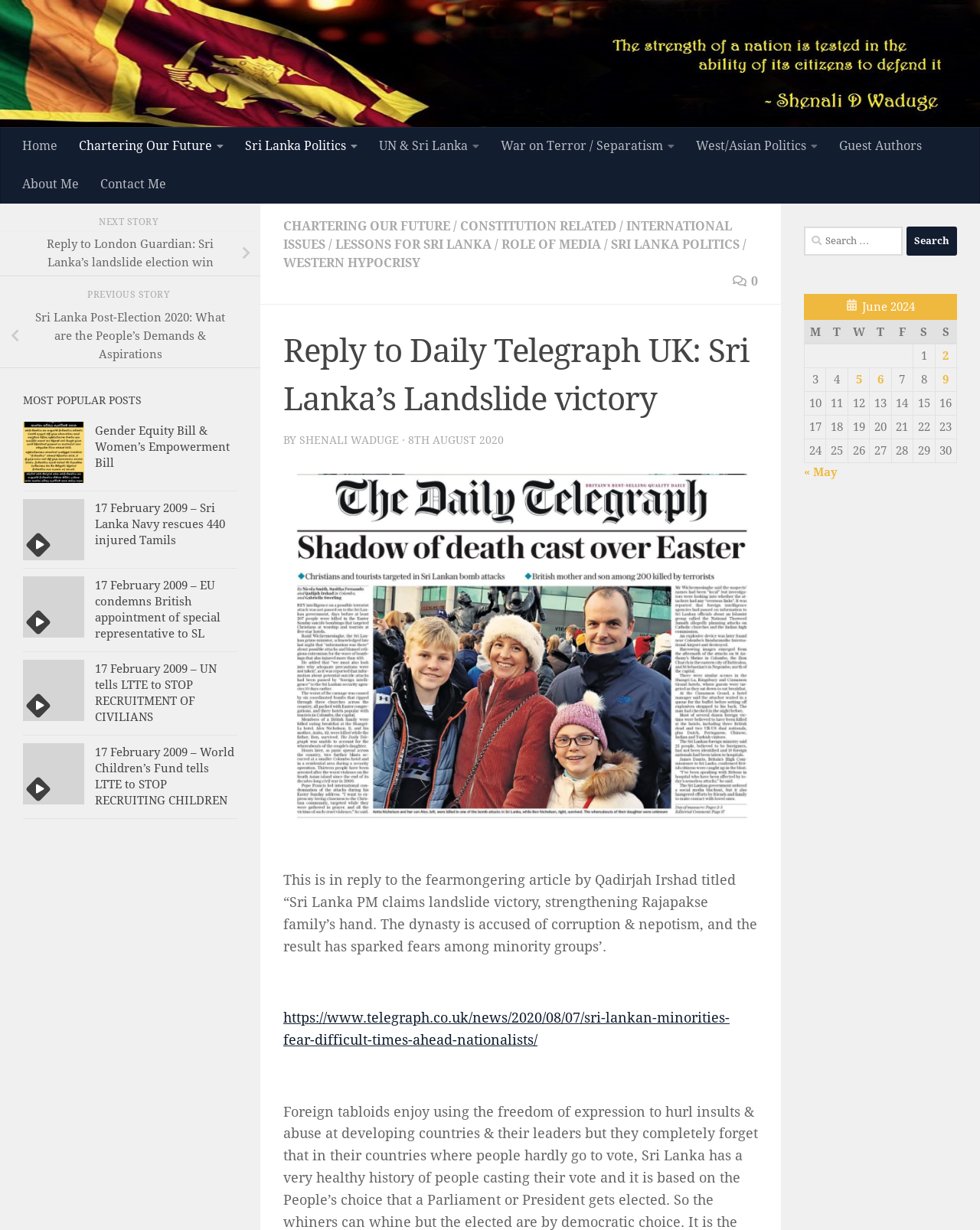Pinpoint the bounding box coordinates of the element you need to click to execute the following instruction: "Search for something". The bounding box should be represented by four float numbers between 0 and 1, in the format [left, top, right, bottom].

[0.82, 0.184, 0.977, 0.208]